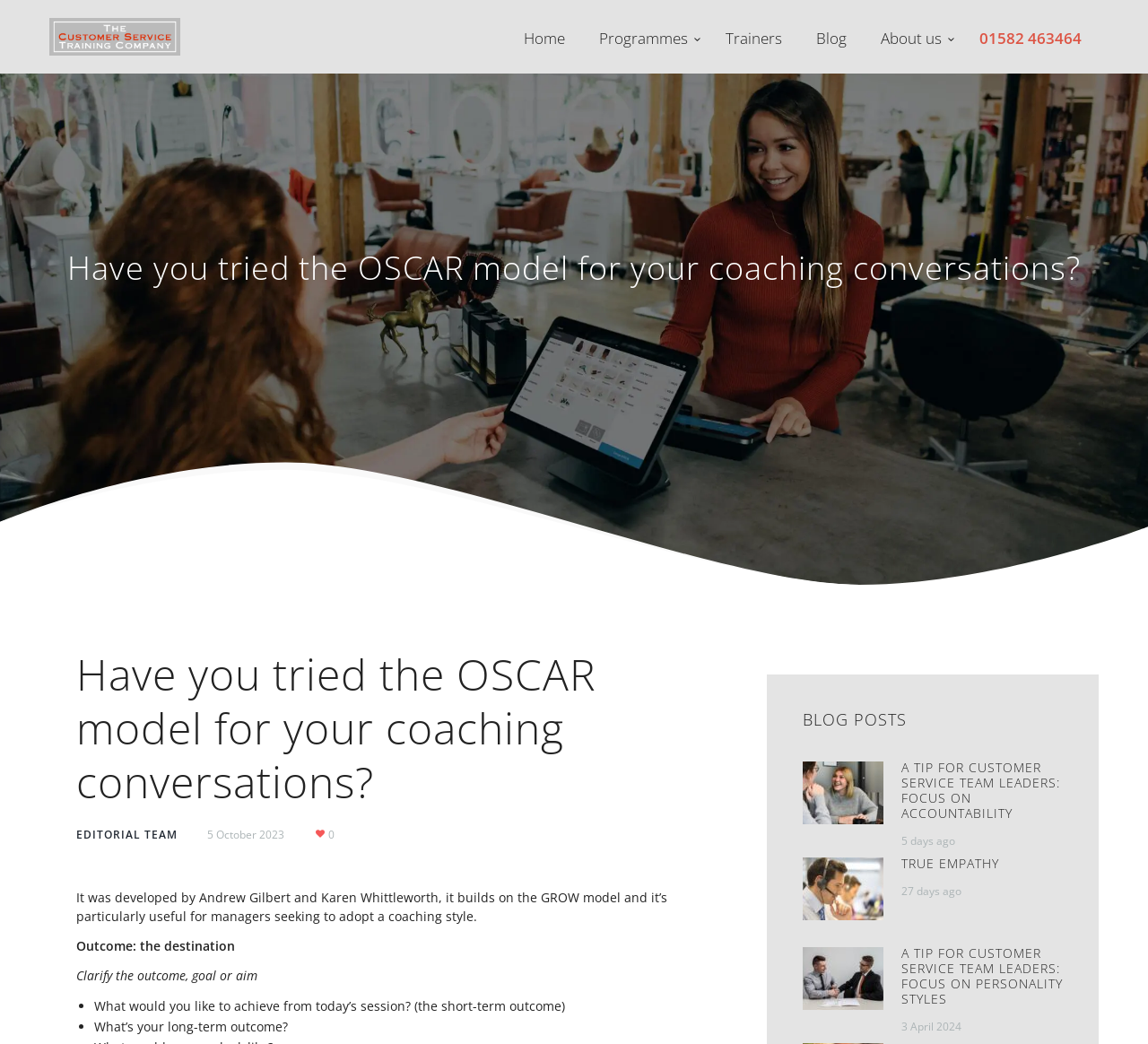Who developed the OSCAR model?
Examine the image and give a concise answer in one word or a short phrase.

Andrew Gilbert and Karen Whittleworth